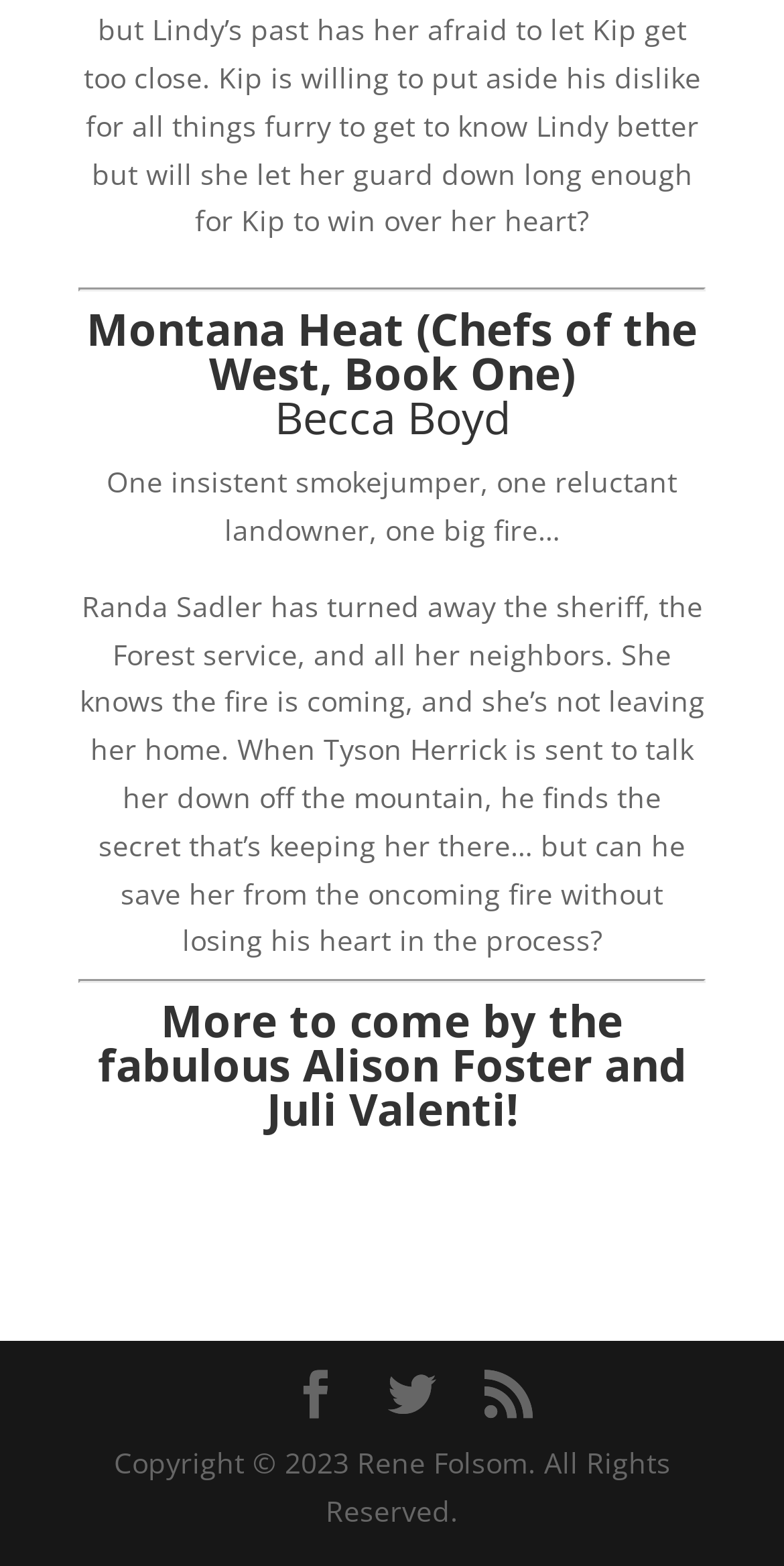Given the element description Twitter, identify the bounding box coordinates for the UI element on the webpage screenshot. The format should be (top-left x, top-left y, bottom-right x, bottom-right y), with values between 0 and 1.

[0.495, 0.876, 0.556, 0.908]